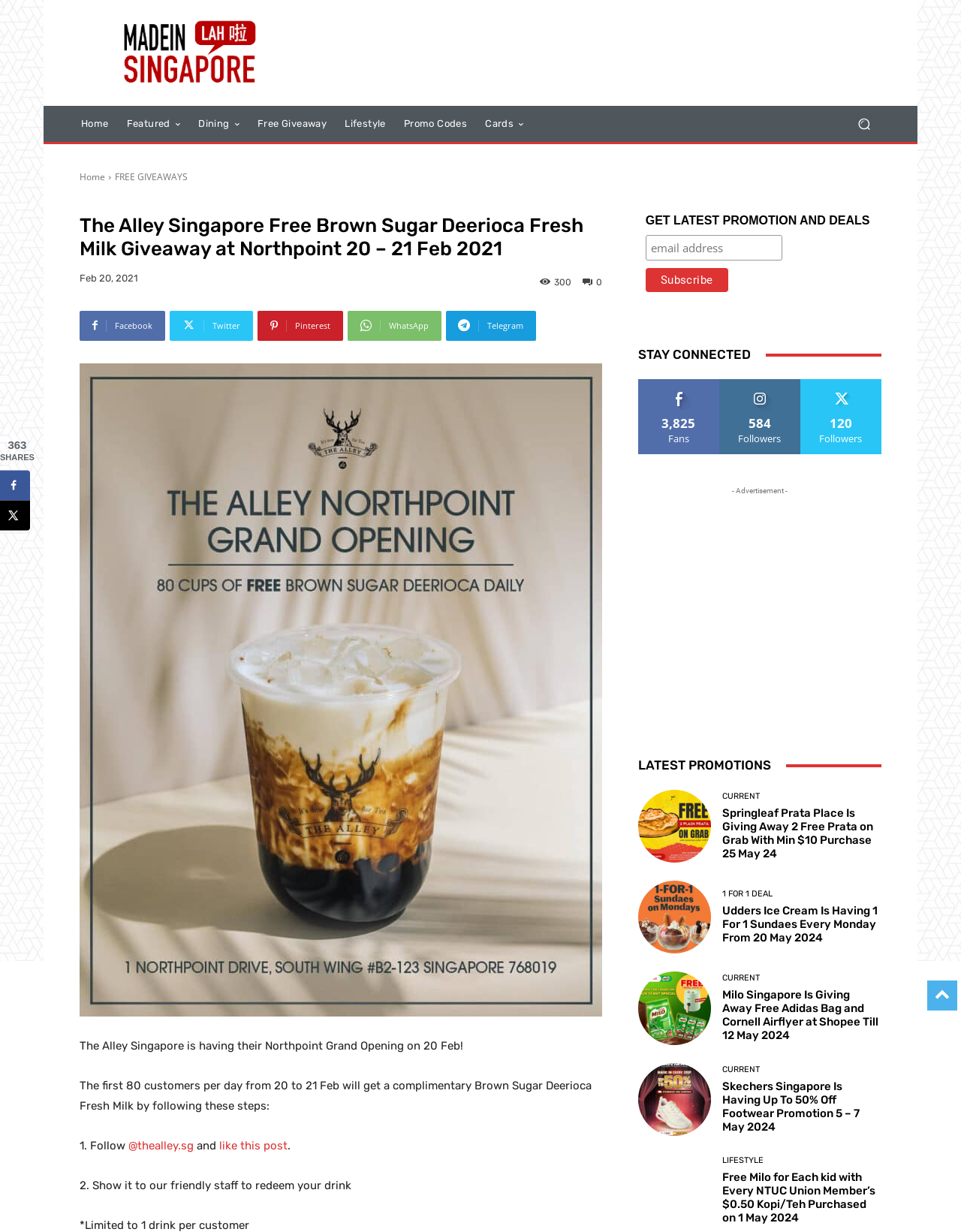Pinpoint the bounding box coordinates of the element to be clicked to execute the instruction: "Check out the latest promotions".

[0.664, 0.612, 0.917, 0.63]